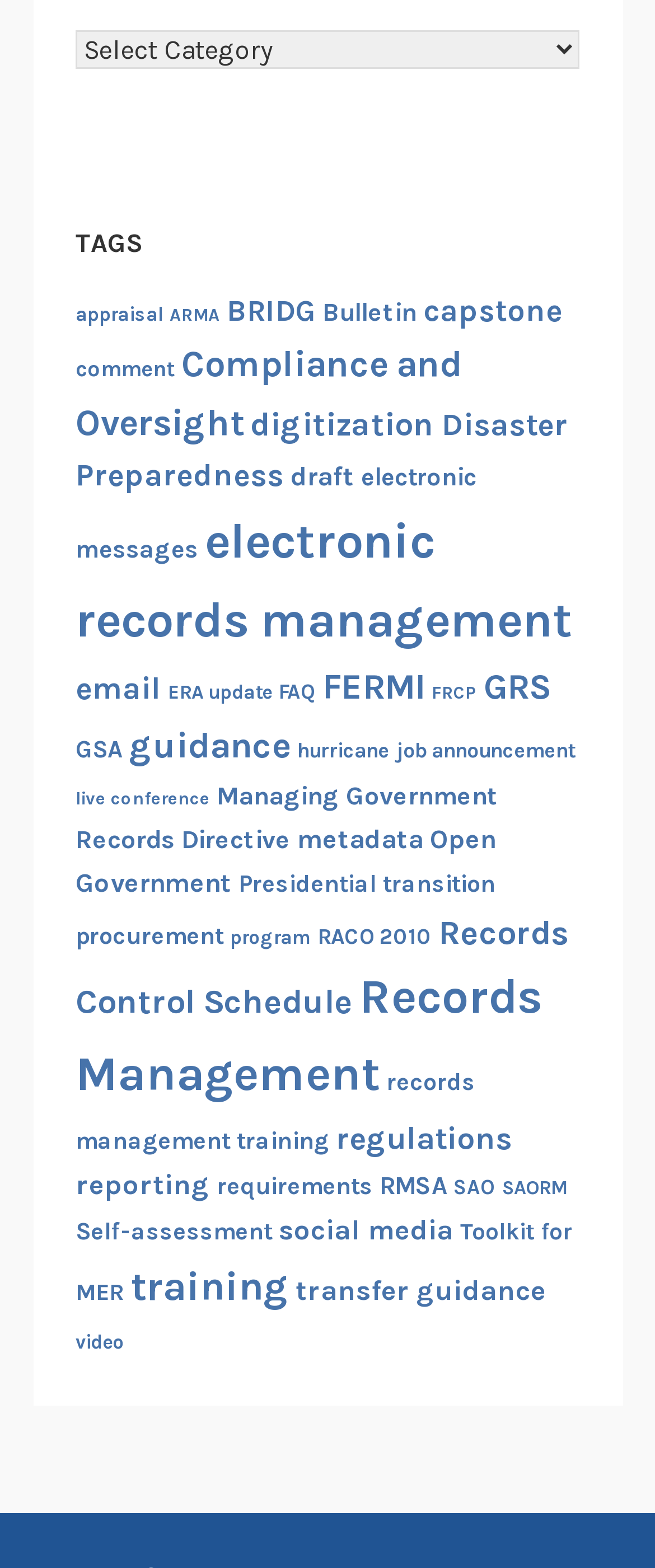Is there a category related to training?
We need a detailed and exhaustive answer to the question. Please elaborate.

I searched the list of links under the 'TAGS' heading and found a link 'training (49 items)', which indicates that there is a category related to training.